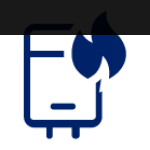Describe the image with as much detail as possible.

This image features a stylized representation of a boiler, showcasing a boiler unit with a prominent fire element, symbolizing heating and energy. The design emphasizes safety and efficiency, which aligns with the services offered by 1st Gas Engineers Ltd. The company specializes in boiler servicing and installations, ensuring that heating systems operate safely and effectively throughout the year. Their long-standing experience in the industry highlights their commitment to customer comfort and safety, inviting potential clients to consider their annual servicing options for improved performance and cost savings.